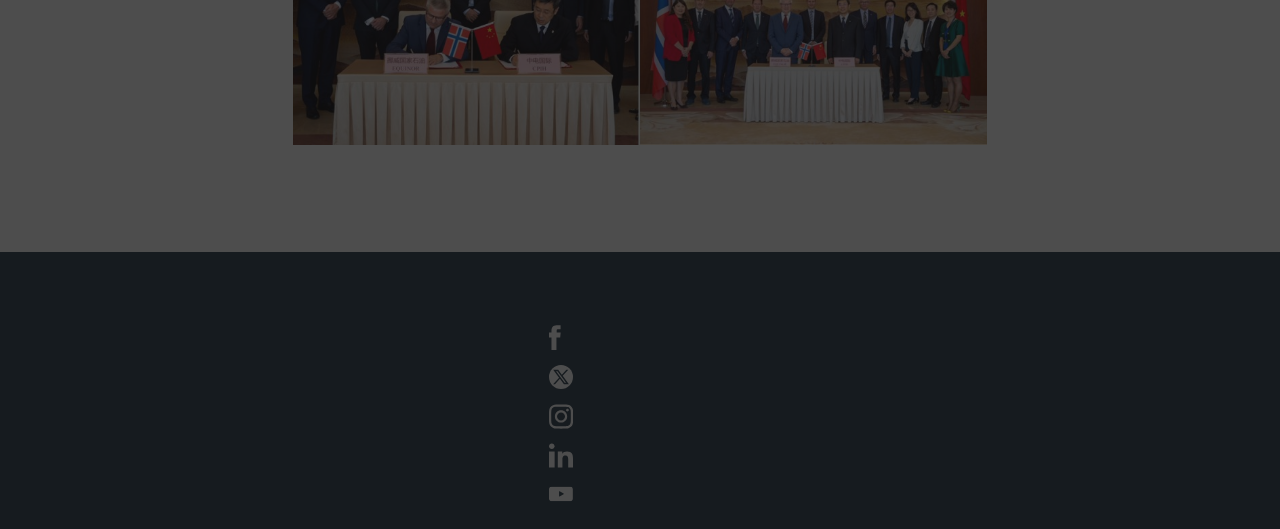Please identify the bounding box coordinates of the area that needs to be clicked to fulfill the following instruction: "Click on Explore."

[0.115, 0.346, 0.192, 0.436]